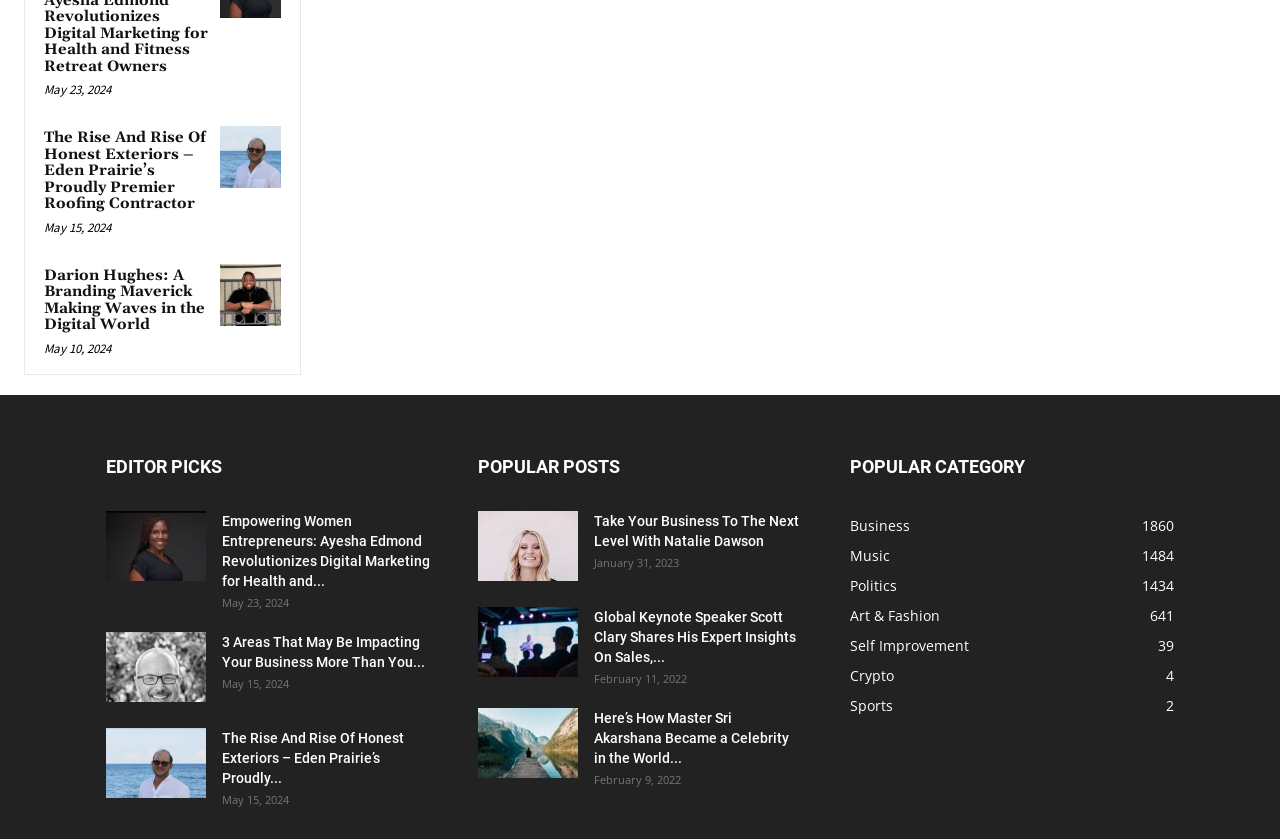Please identify the bounding box coordinates of the region to click in order to complete the task: "Open Facebook". The coordinates must be four float numbers between 0 and 1, specified as [left, top, right, bottom].

None